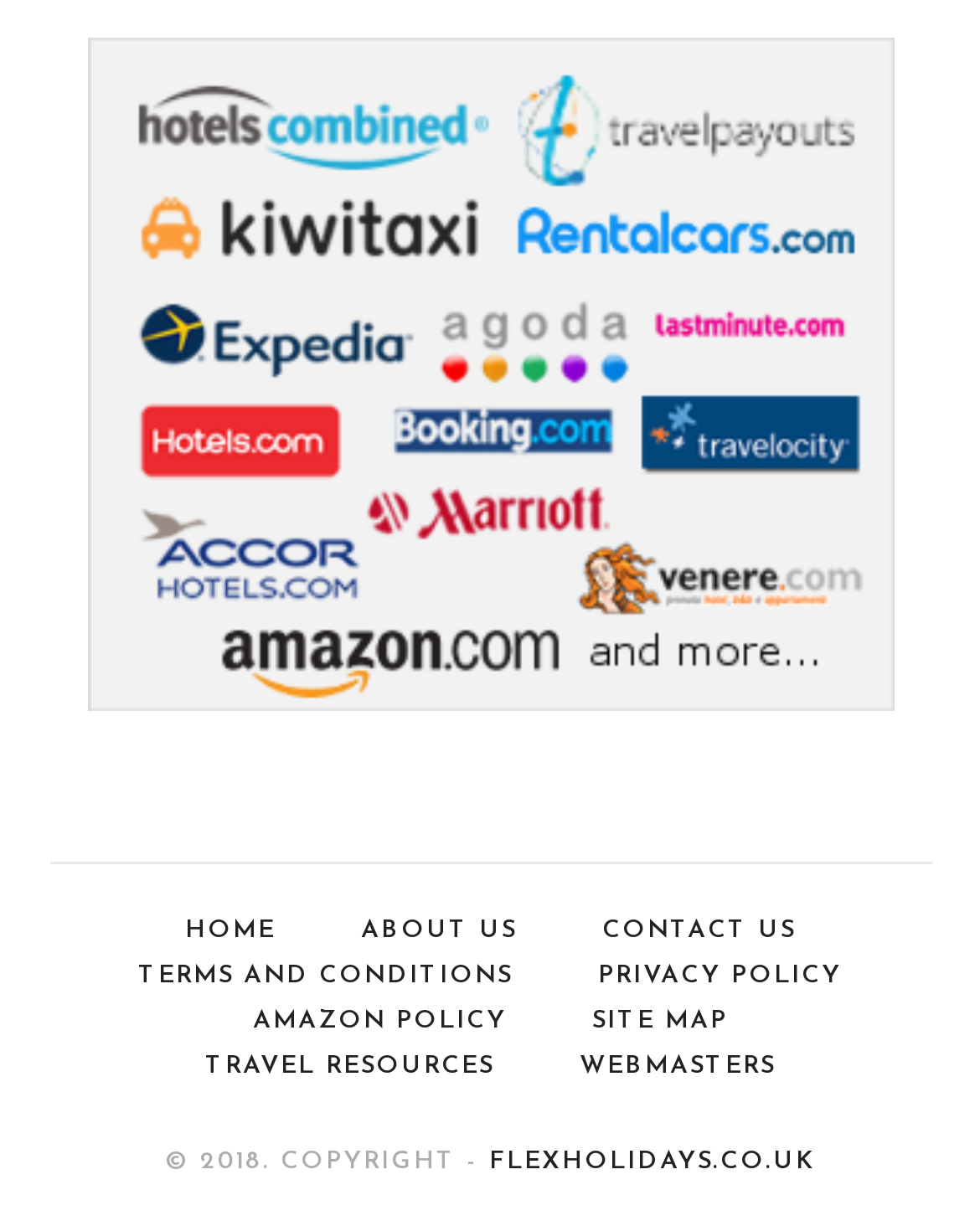Provide the bounding box coordinates of the HTML element described by the text: "Site Map". The coordinates should be in the format [left, top, right, bottom] with values between 0 and 1.

[0.565, 0.821, 0.781, 0.843]